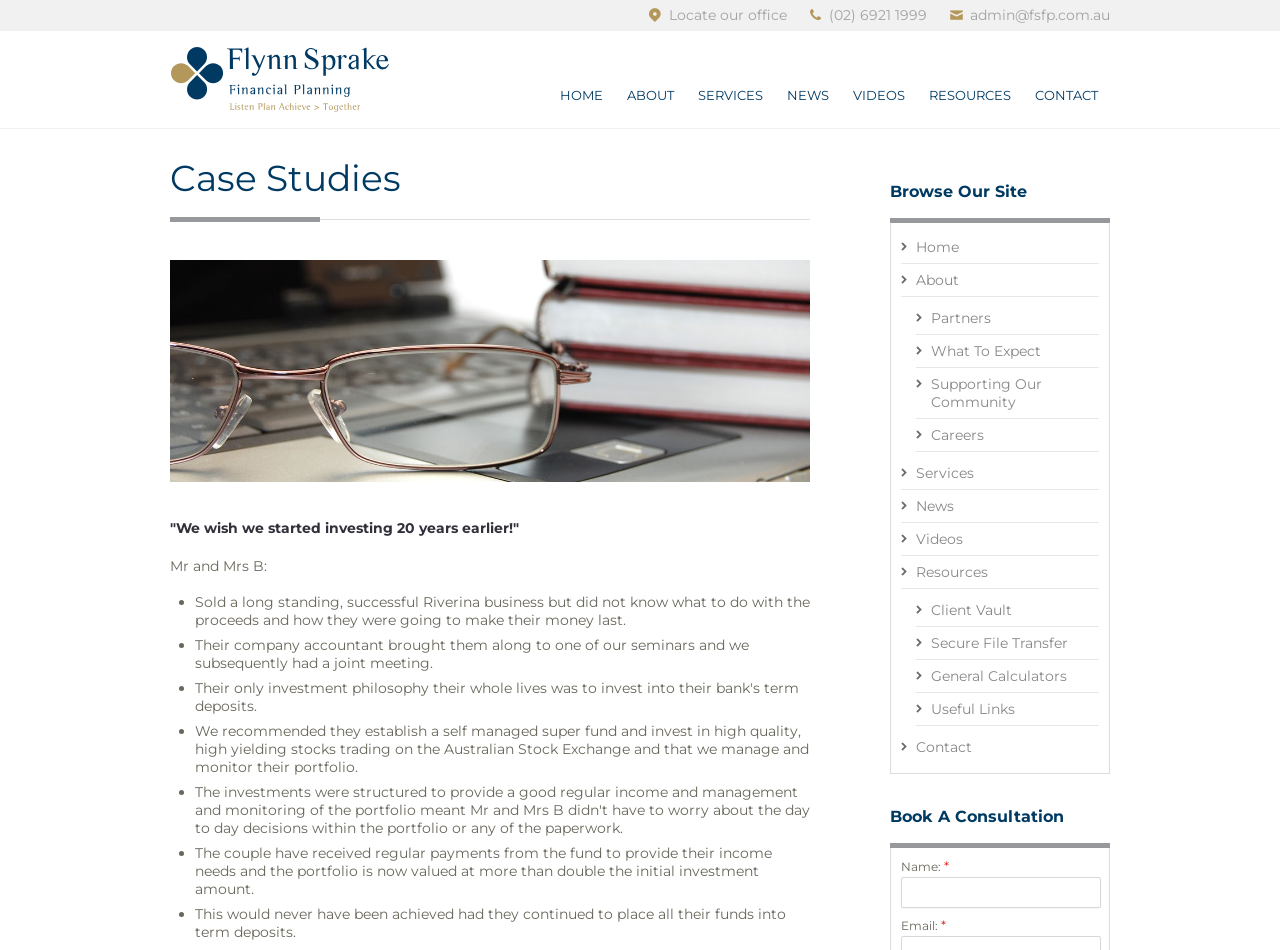Please reply with a single word or brief phrase to the question: 
What is the topic of the case study?

Financial planning